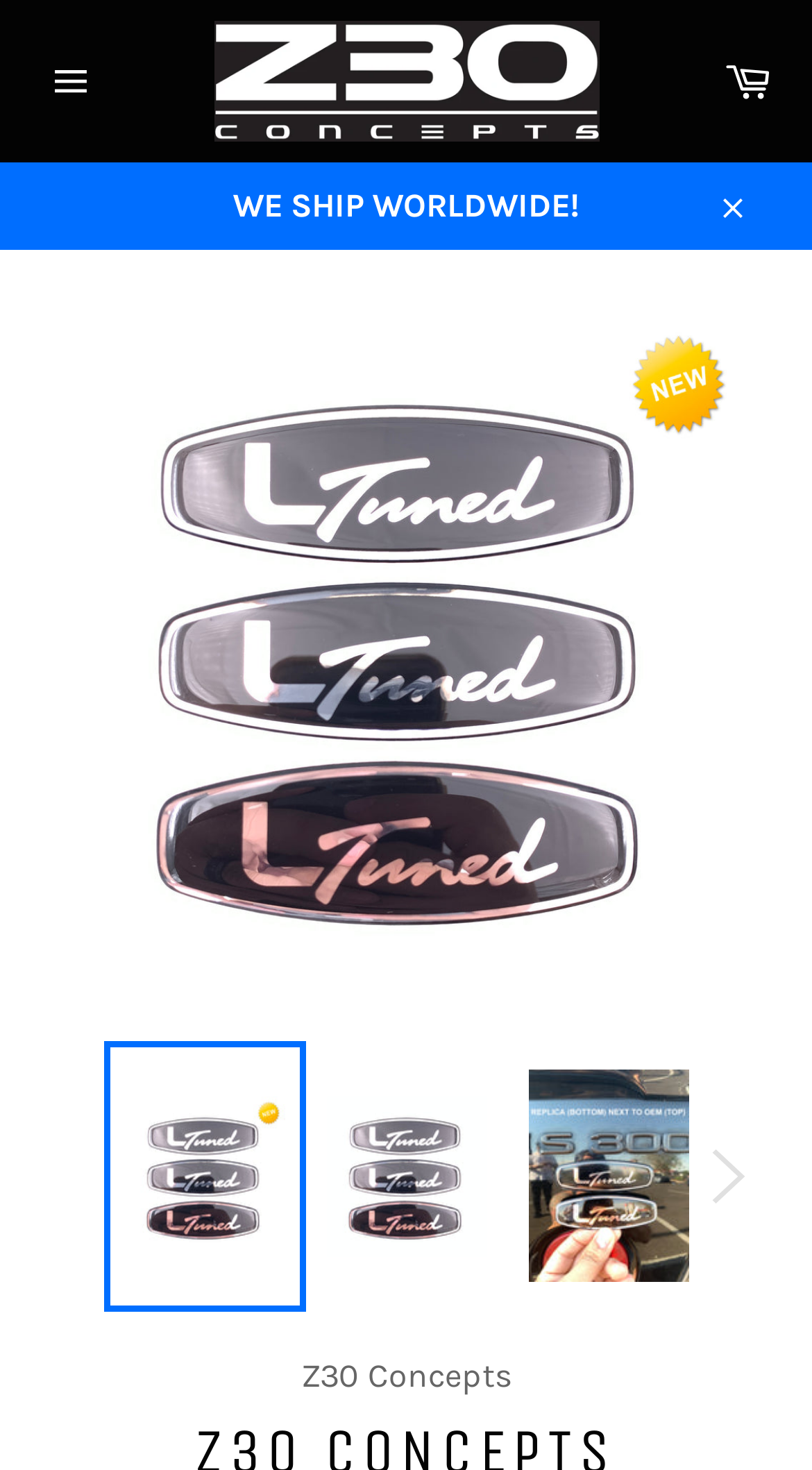Identify the bounding box of the HTML element described here: "Site navigation". Provide the coordinates as four float numbers between 0 and 1: [left, top, right, bottom].

[0.026, 0.025, 0.141, 0.085]